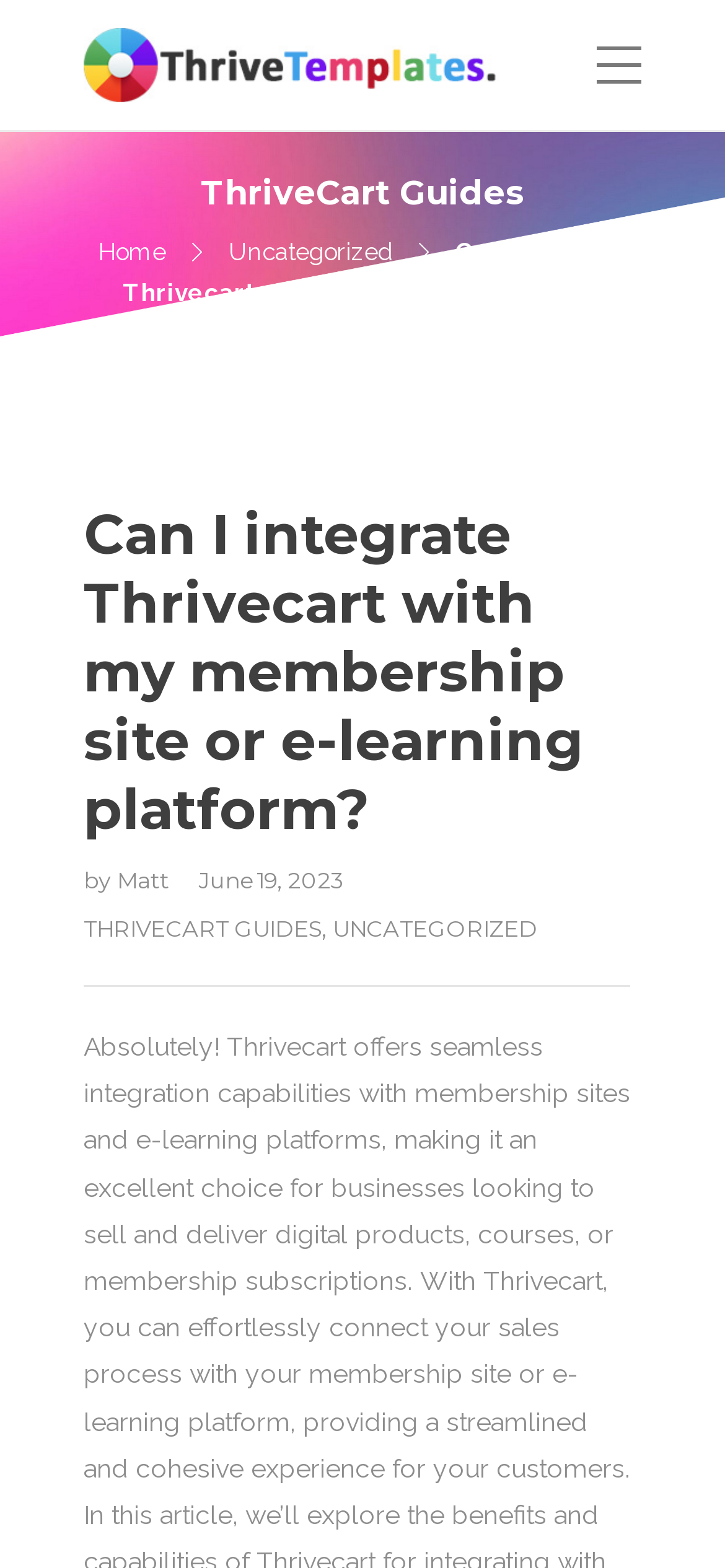Look at the image and answer the question in detail:
What is the category of the current article?

I found the answer by looking at the links in the top navigation bar, where I saw a link with the text 'Uncategorized', indicating that it is the category of the current article.